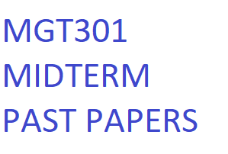Generate an elaborate caption that covers all aspects of the image.

This image displays the title "MGT301 MIDTERM PAST PAPERS" in a bold, blue font. It serves as a key resource for students preparing for their MGT301 midterm examinations, underlining its significance as a repository of past exam papers that can aid in their study efforts. The clarity of the text emphasizes its accessibility, making it easy for students to locate and utilize these materials for effective exam preparation.